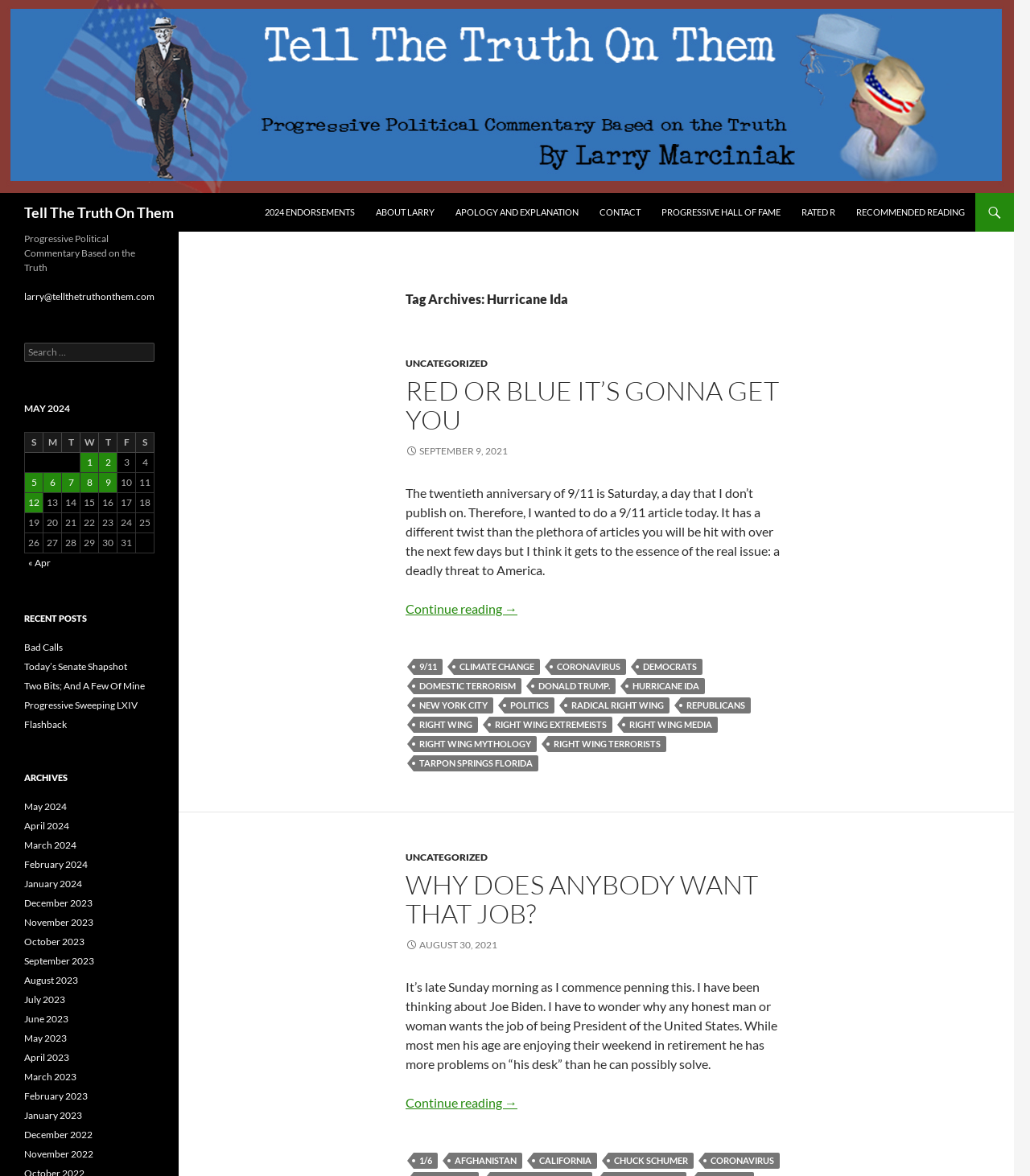Provide a brief response to the question below using one word or phrase:
What is the topic of the article 'Red Or Blue It’s Gonna Get You'?

9/11